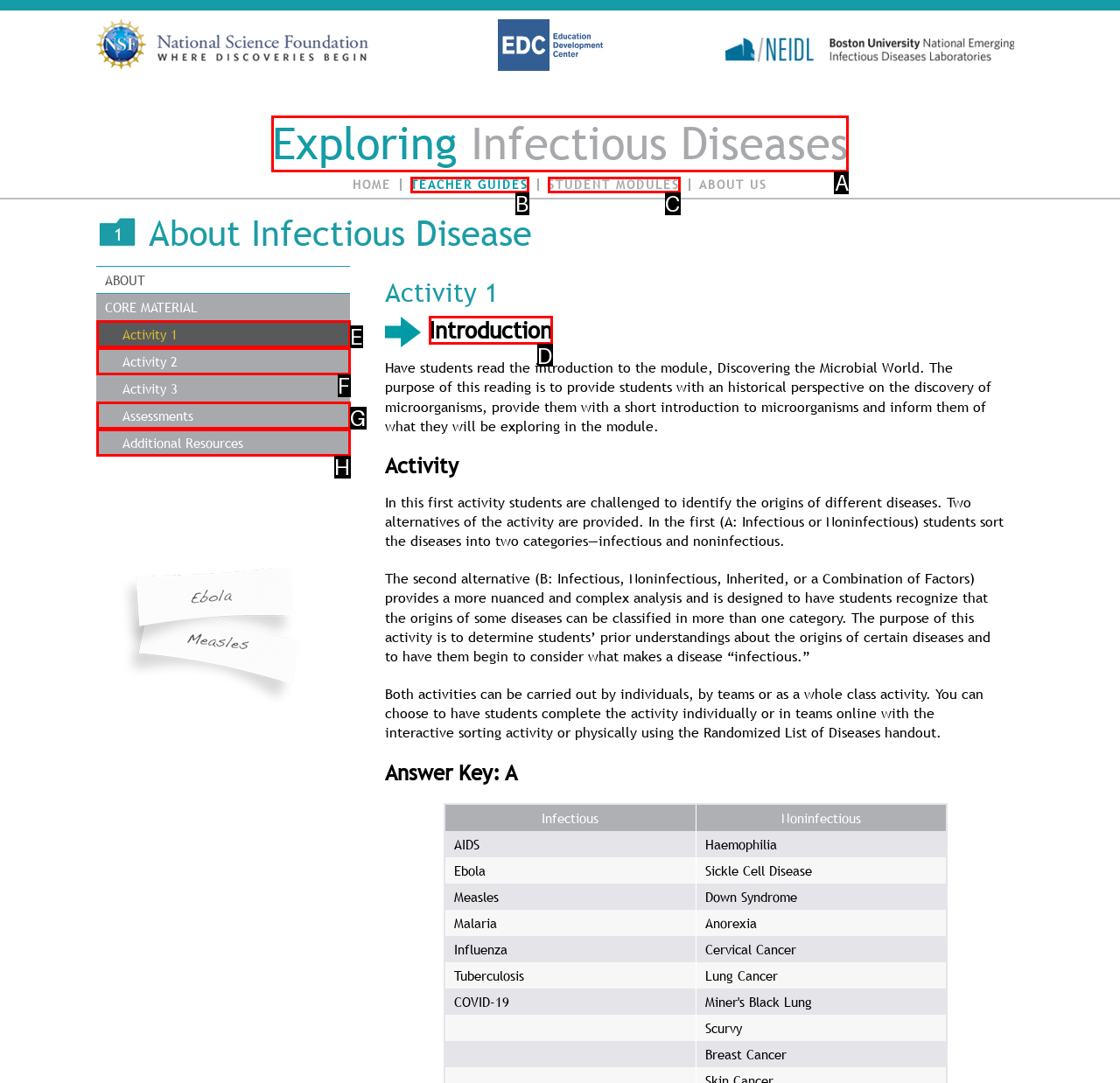Select the letter of the UI element that matches this task: Read 'Introduction'
Provide the answer as the letter of the correct choice.

D